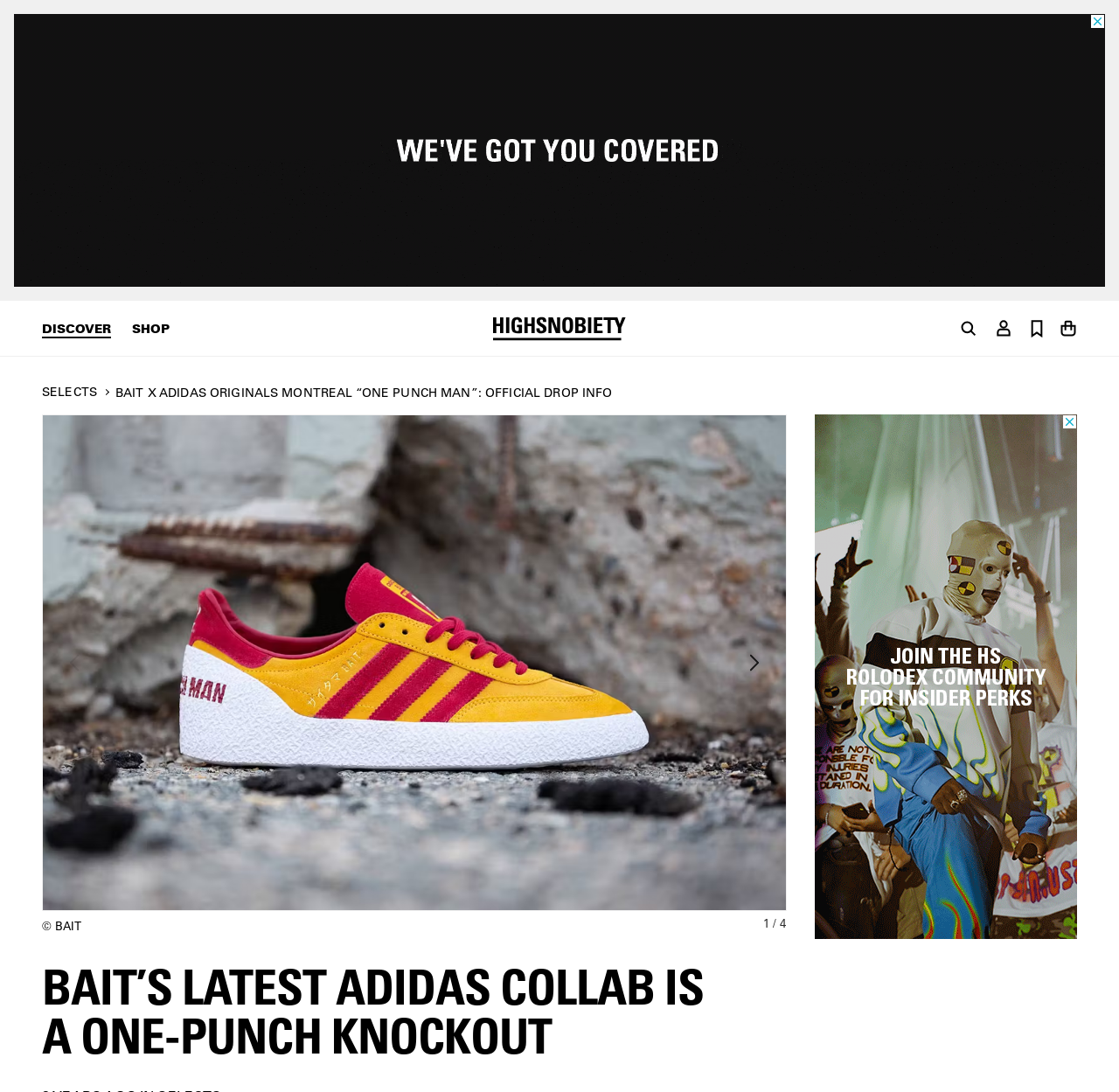Determine the bounding box coordinates for the area you should click to complete the following instruction: "View account".

[0.889, 0.292, 0.905, 0.307]